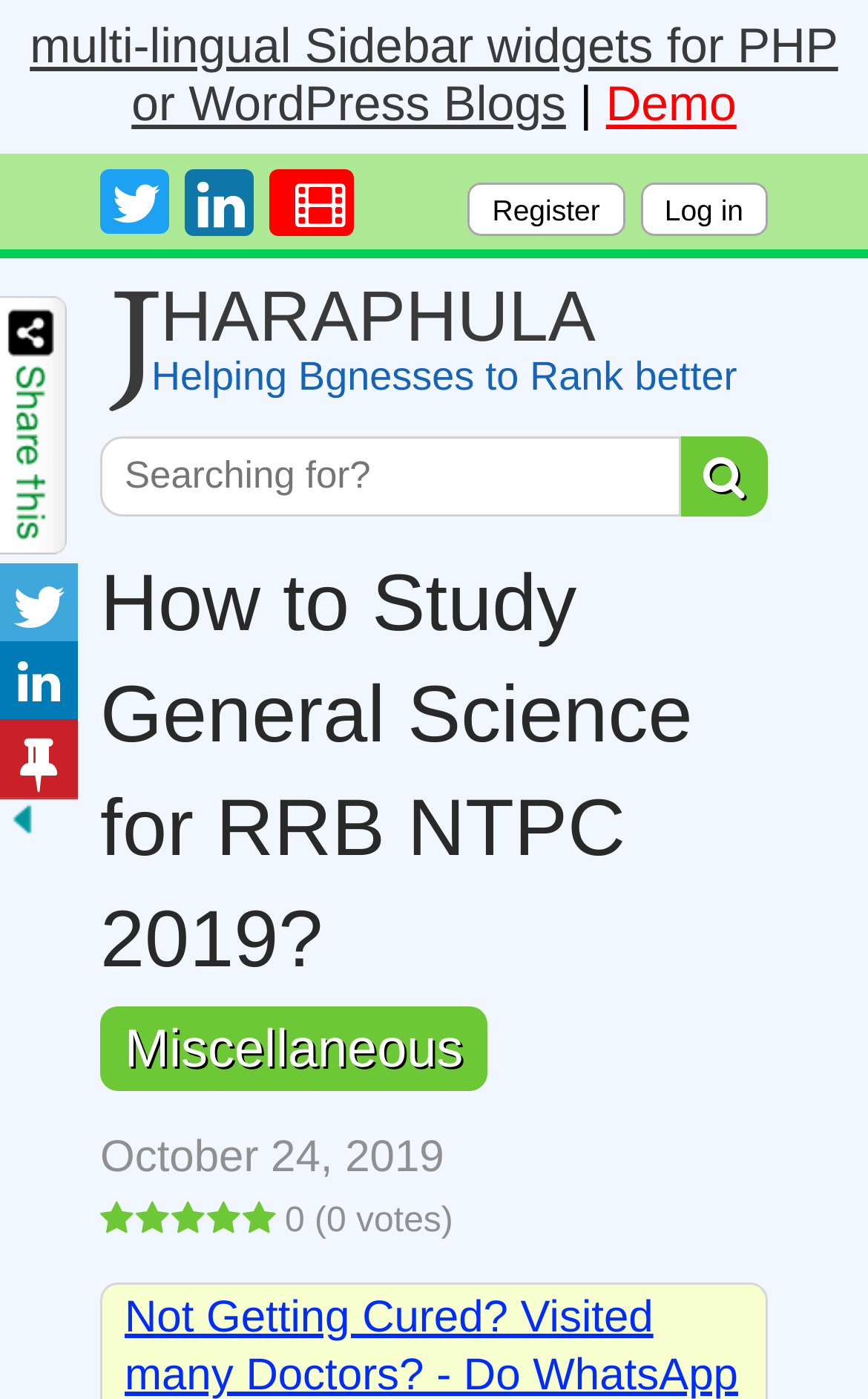Determine the title of the webpage and give its text content.

How to Study General Science for RRB NTPC 2019?